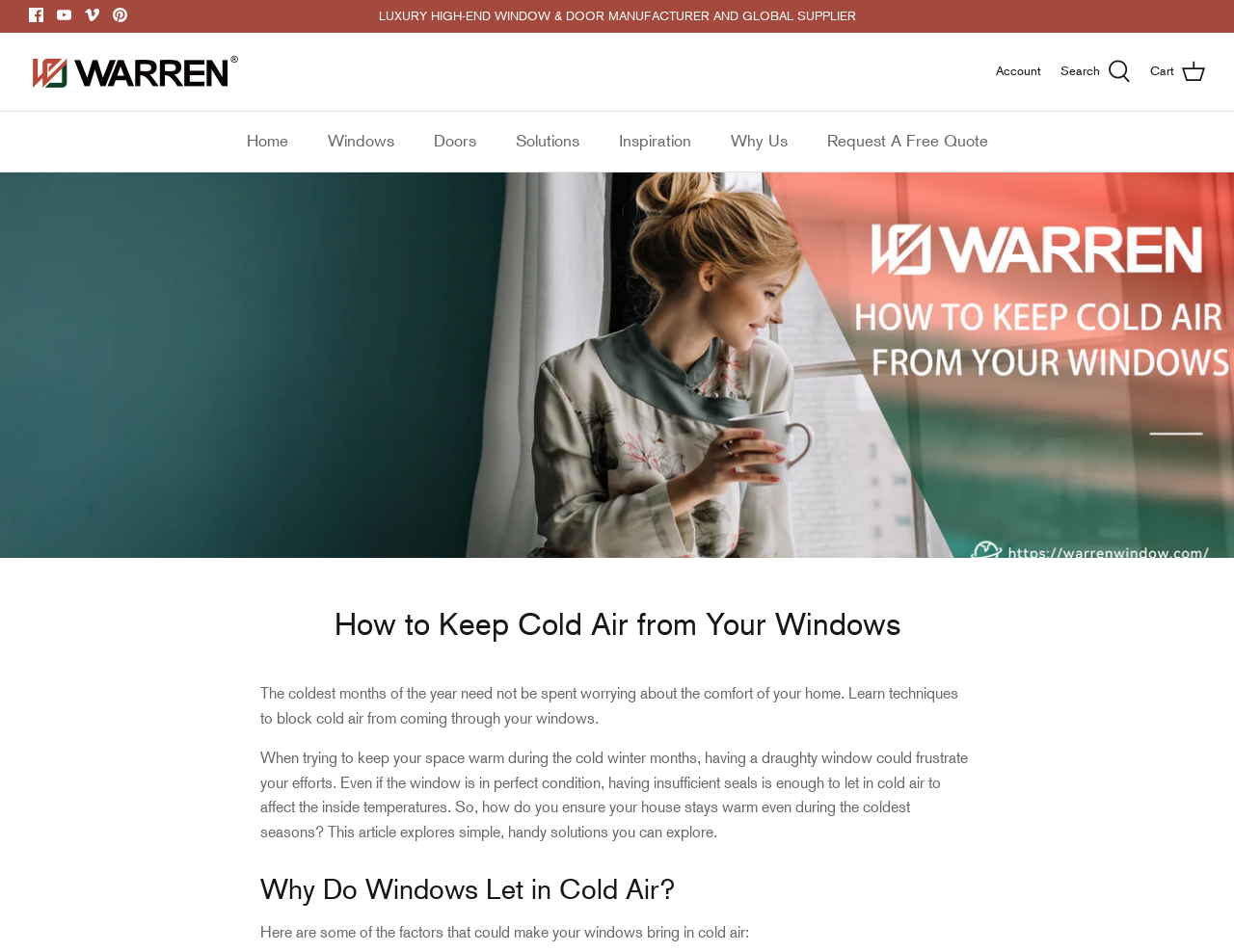Given the following UI element description: "aria-label="Email Address" name="email" placeholder="Email Address"", find the bounding box coordinates in the webpage screenshot.

None